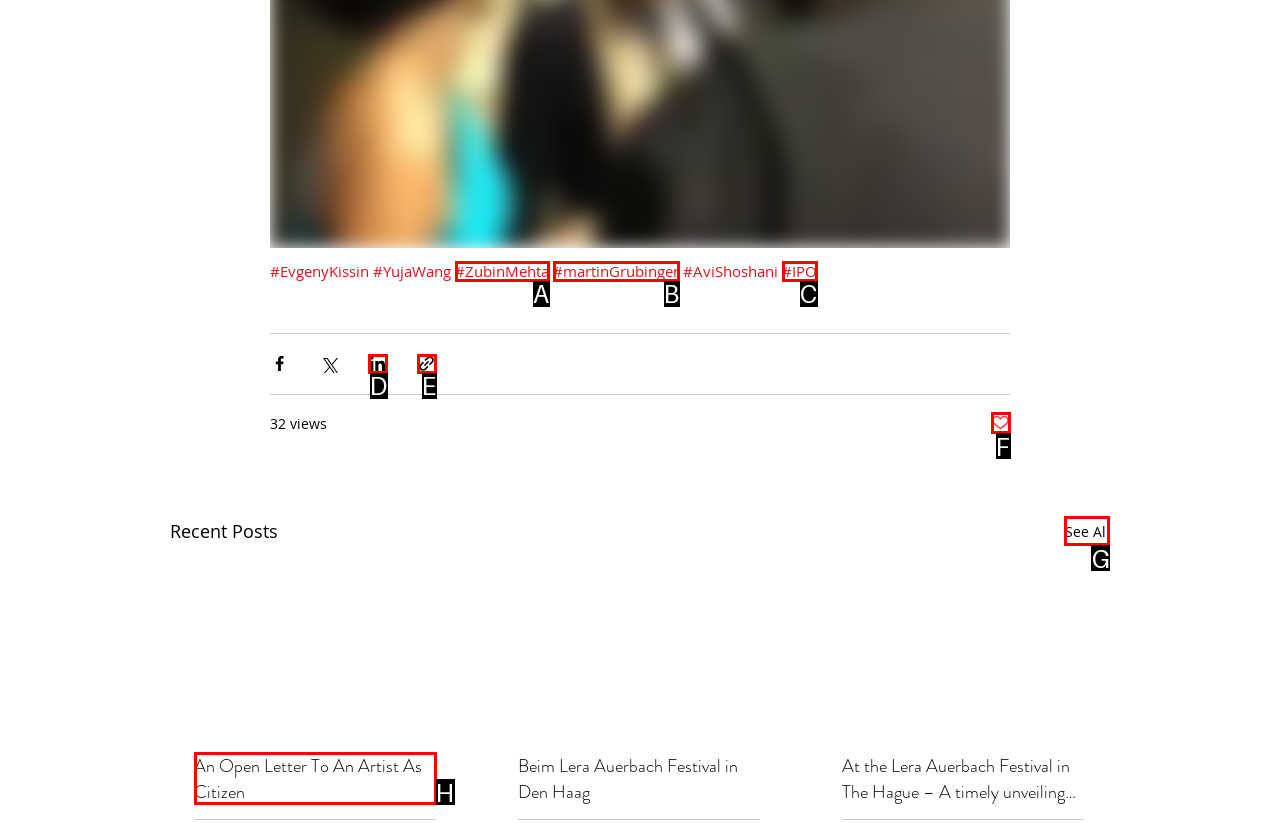Based on the task: See all recent posts, which UI element should be clicked? Answer with the letter that corresponds to the correct option from the choices given.

G